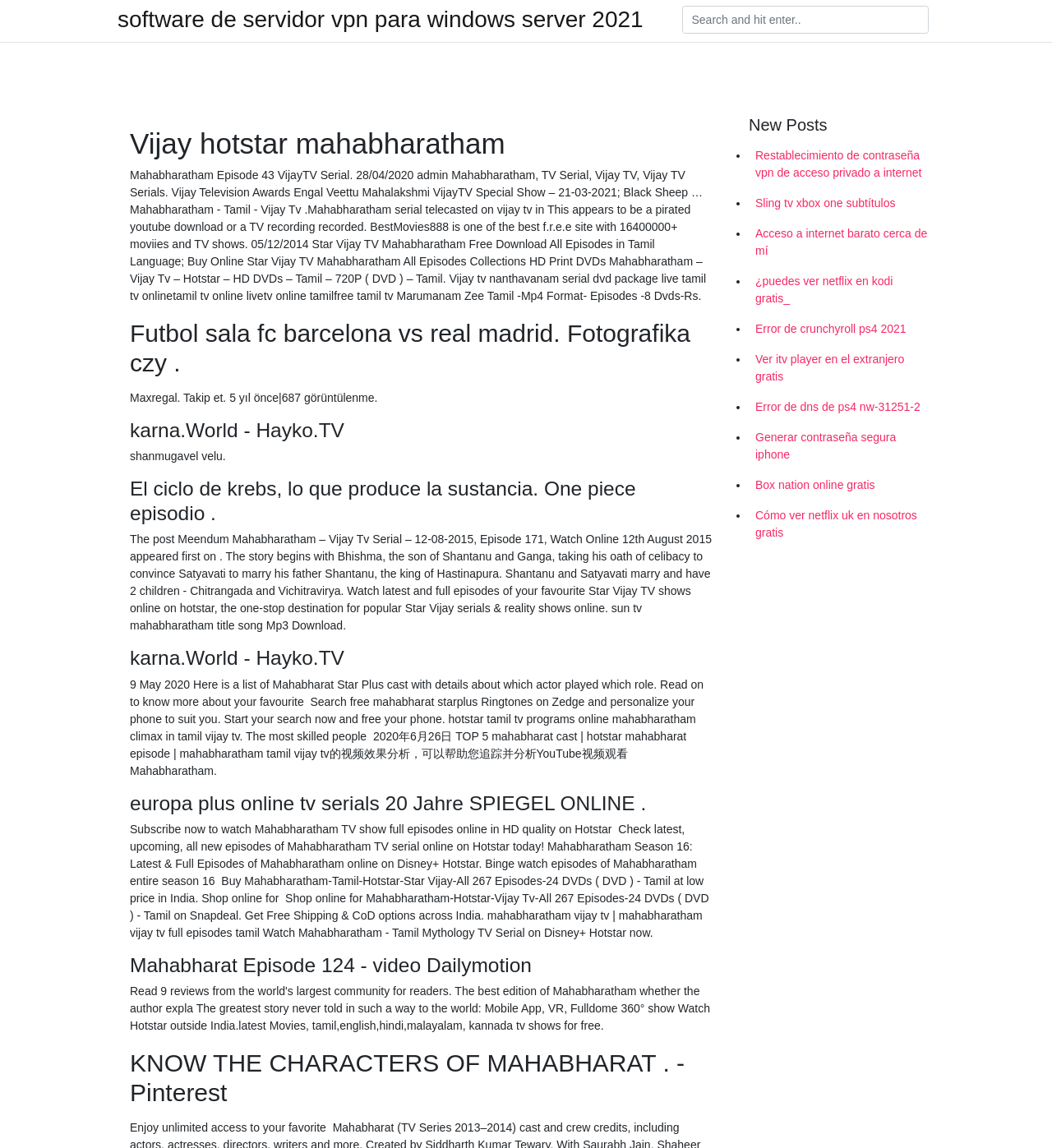Please pinpoint the bounding box coordinates for the region I should click to adhere to this instruction: "Check out New Posts".

[0.712, 0.1, 0.888, 0.117]